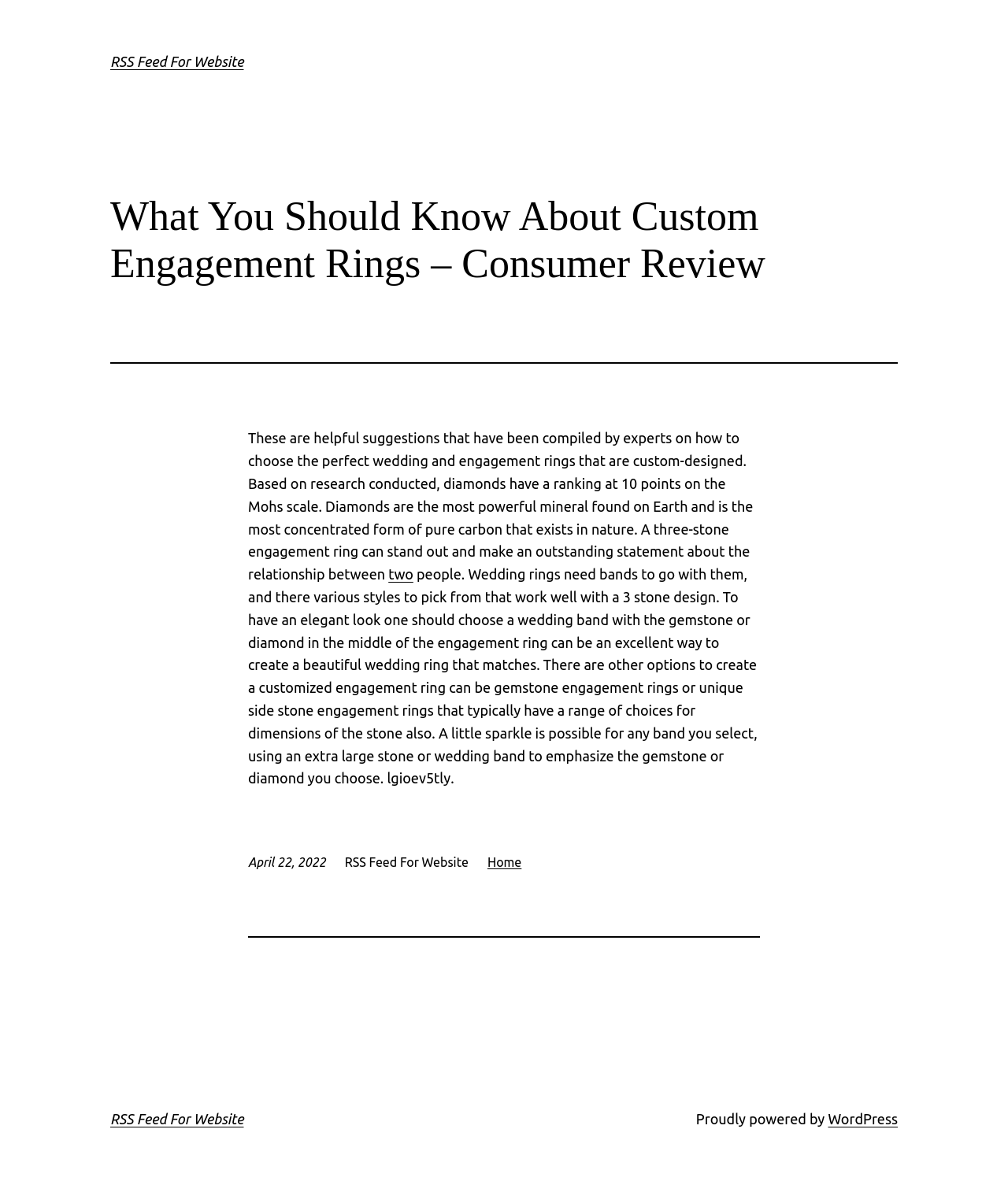Articulate a complete and detailed caption of the webpage elements.

This webpage is about custom engagement rings and wedding rings, providing helpful suggestions from experts on how to choose the perfect ones. At the top, there is a heading "RSS Feed For Website" with a link to it. Below that, there is a main section with a heading "What You Should Know About Custom Engagement Rings – Consumer Review". 

Underneath the heading, there is a horizontal separator line. Following the separator, there is a block of text that discusses the characteristics of diamonds, their ranking on the Mohs scale, and their composition. The text also mentions three-stone engagement rings and the various styles of wedding bands that can complement them. Additionally, it touches on the idea of creating a customized engagement ring with gemstones or unique side stones.

To the right of the text block, there is a link to "two" people, presumably referring to a couple. Below the text, there is a time stamp "April 22, 2022", and next to it, there is a text "RSS Feed For Website". On the same line, there is a link to "Home". 

Further down, there is another horizontal separator line. At the bottom of the page, there is a section with a link to "RSS Feed For Website", a text "Proudly powered by", and a link to "WordPress".